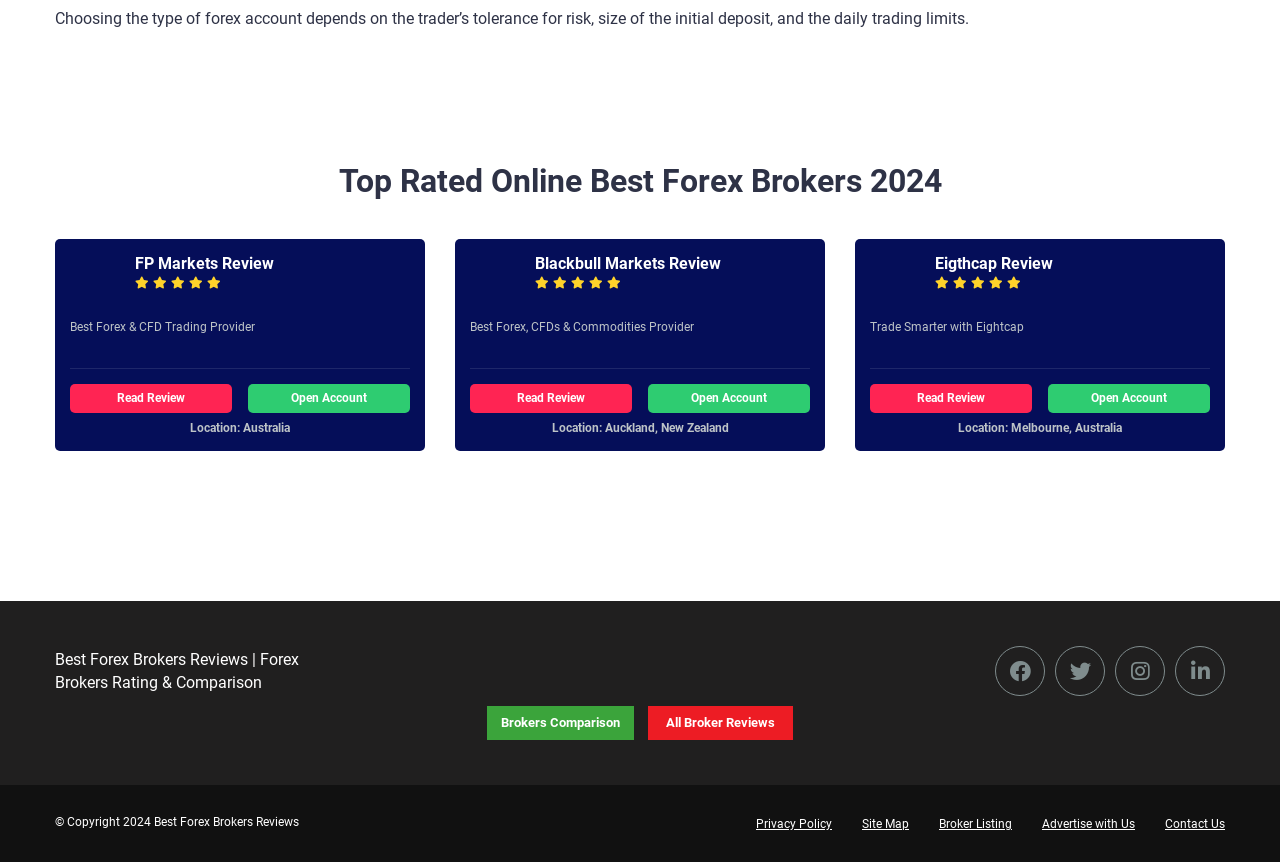What is the location of Eightcap? Look at the image and give a one-word or short phrase answer.

Melbourne, Australia